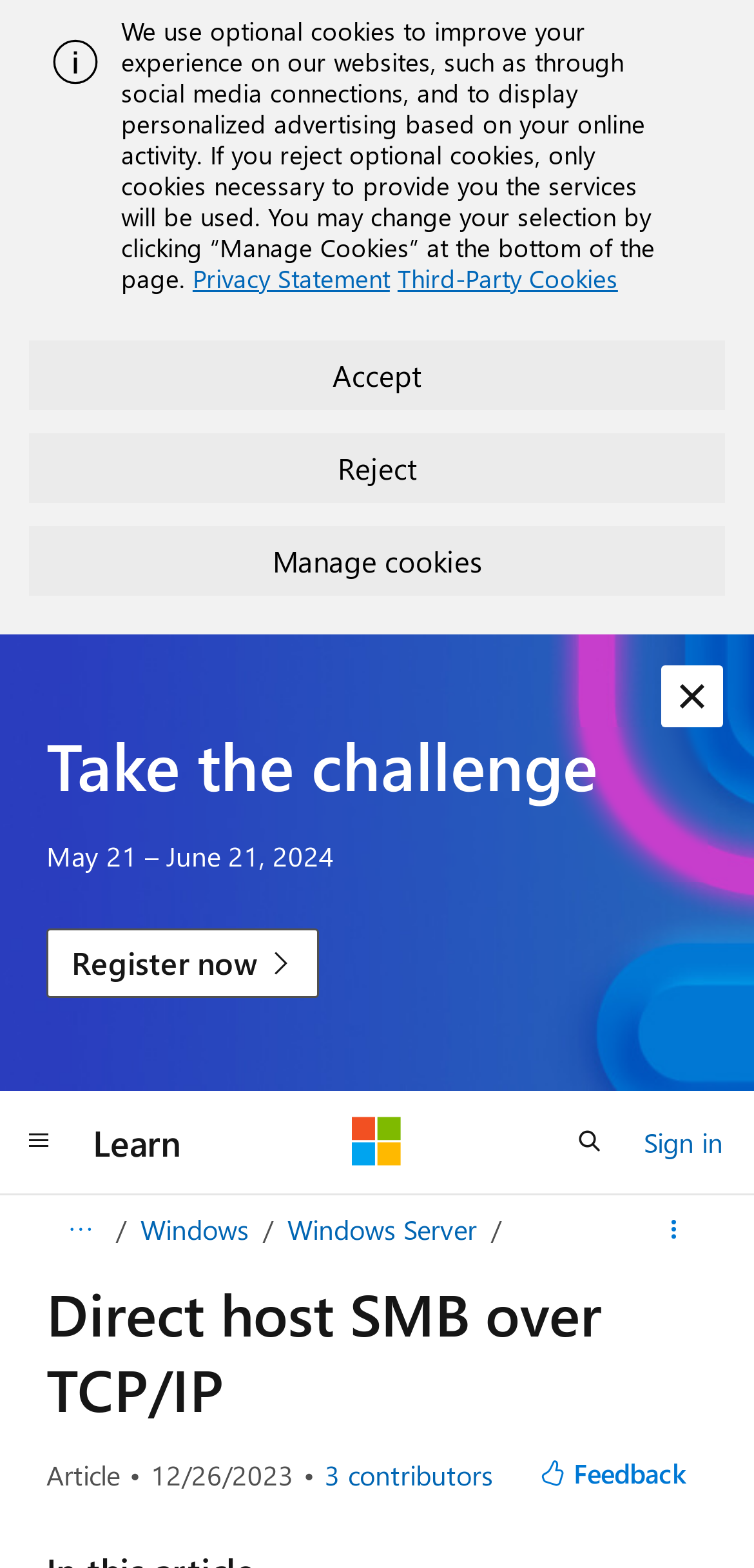What is the section below the 'Take the challenge' heading?
Based on the screenshot, respond with a single word or phrase.

Register now